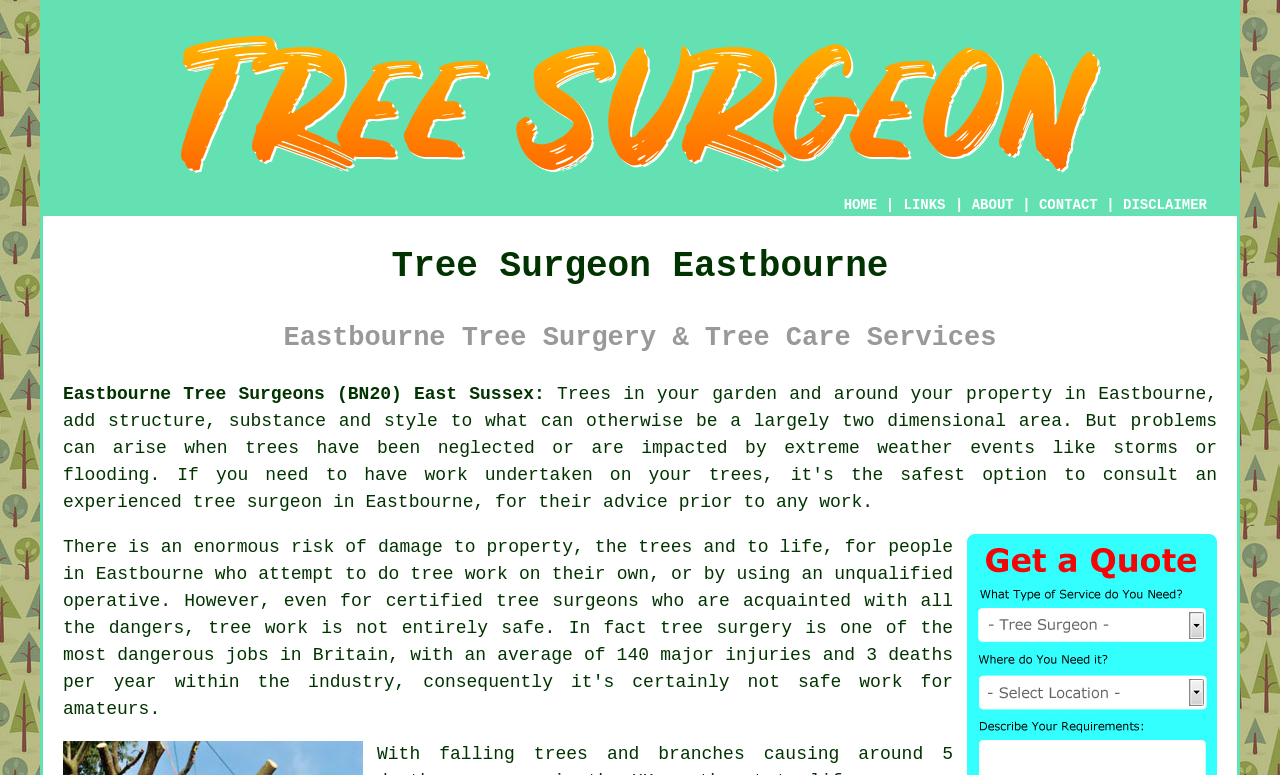Extract the bounding box coordinates of the UI element described by: "ABOUT". The coordinates should include four float numbers ranging from 0 to 1, e.g., [left, top, right, bottom].

[0.759, 0.254, 0.792, 0.275]